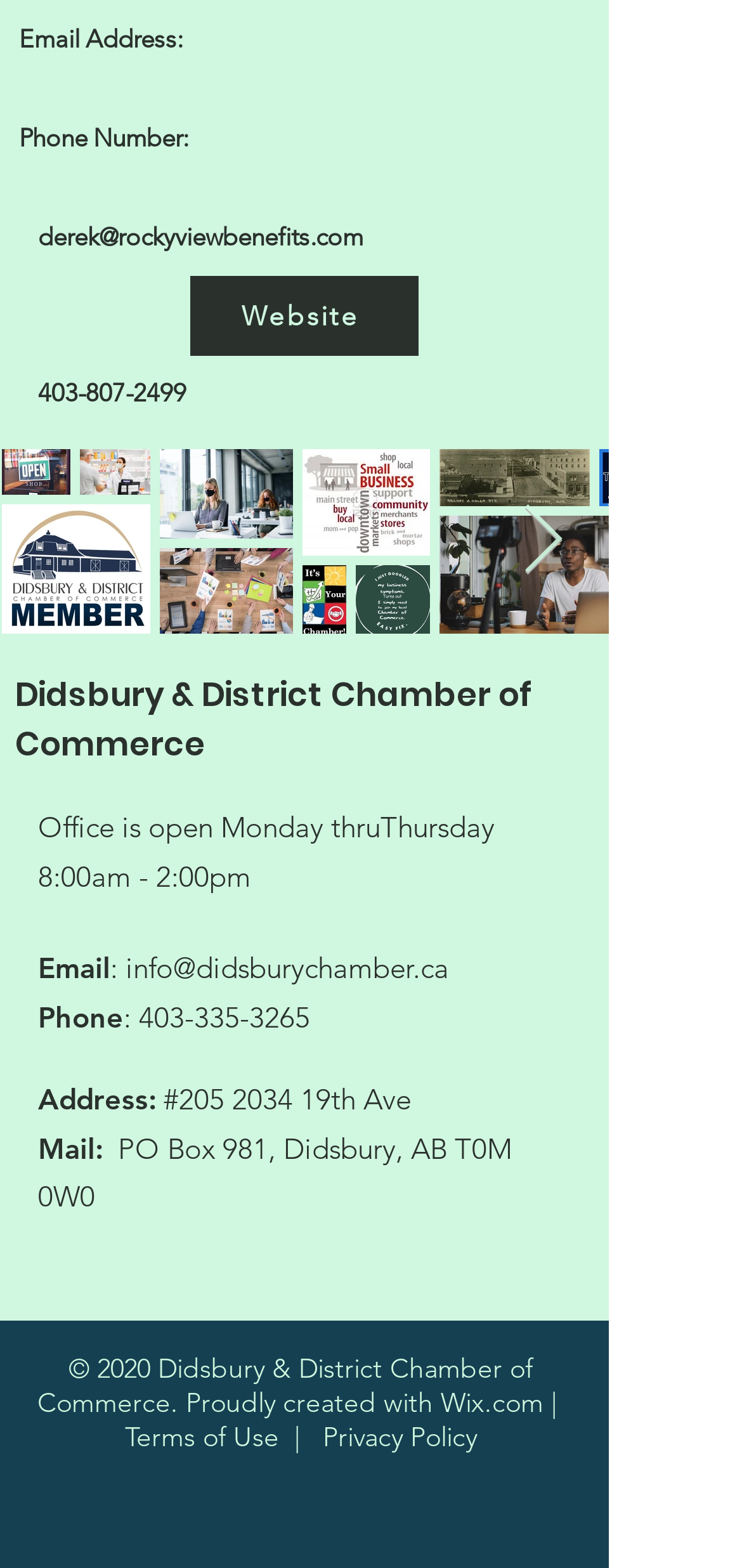Refer to the image and answer the question with as much detail as possible: Who created the website of the Didsbury & District Chamber of Commerce?

The creator of the website of the Didsbury & District Chamber of Commerce can be found in the link element with the text 'Wix.com' which is located at the bottom of the webpage.